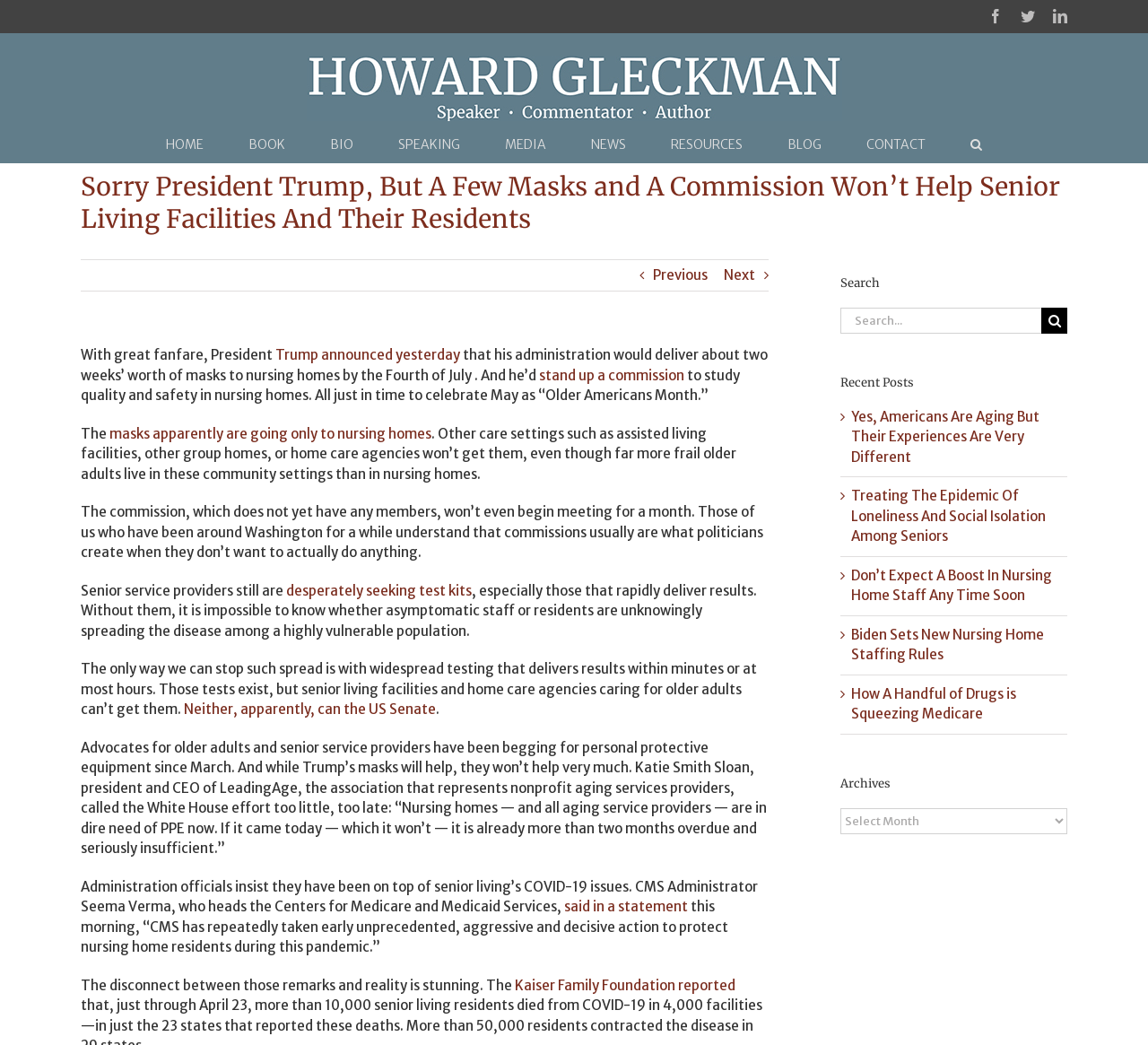How many social media links are at the top?
Using the visual information, reply with a single word or short phrase.

3